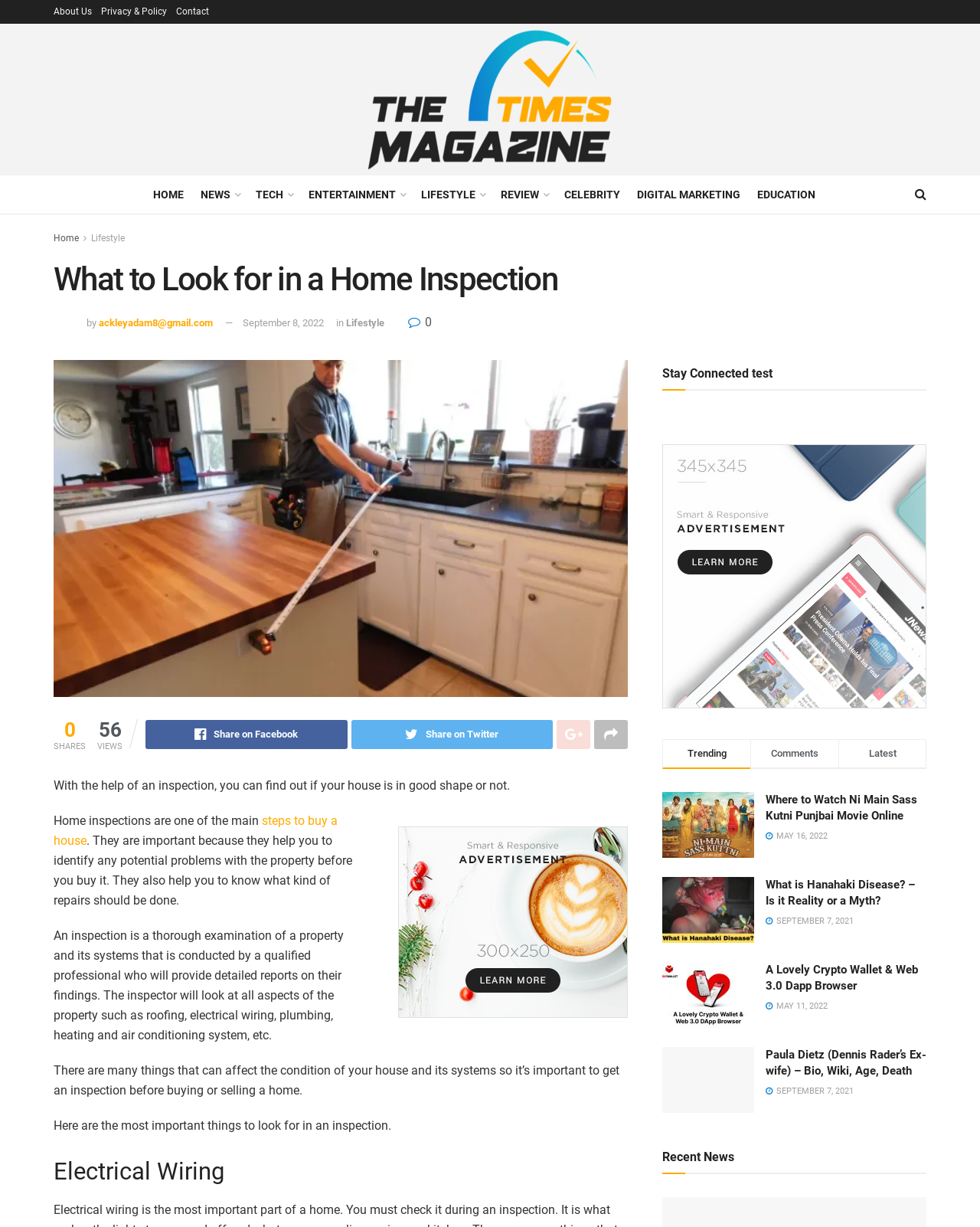What is the date of publication of the article?
Refer to the screenshot and respond with a concise word or phrase.

September 8, 2022